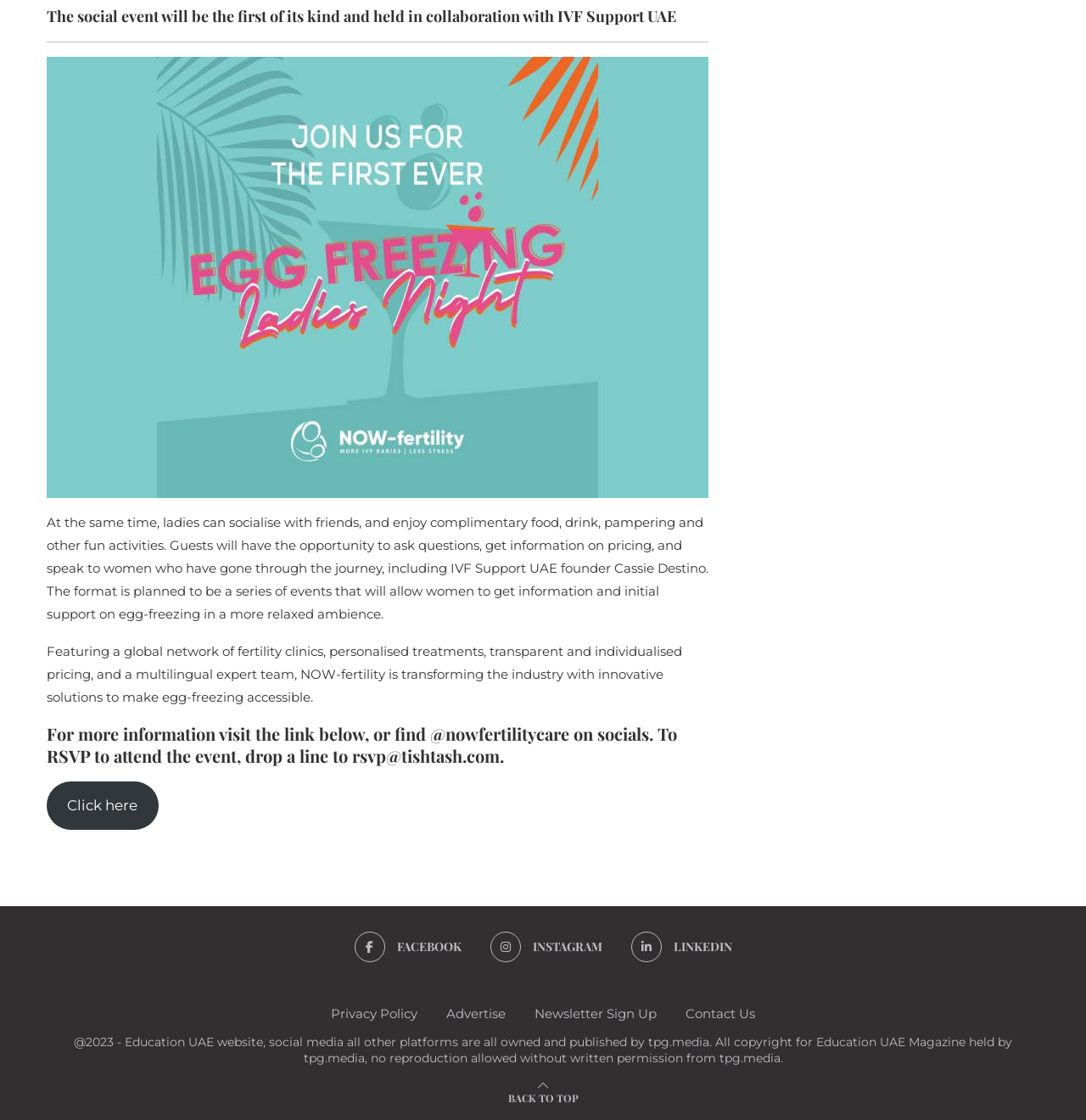What is the name of the fertility clinic network?
Based on the content of the image, thoroughly explain and answer the question.

The question can be answered by reading the StaticText element with the text 'Featuring a global network of fertility clinics, personalised treatments, transparent and individualised pricing, and a multilingual expert team, NOW-fertility is transforming the industry with innovative solutions to make egg-freezing accessible.'. This indicates that the name of the fertility clinic network is NOW-fertility.